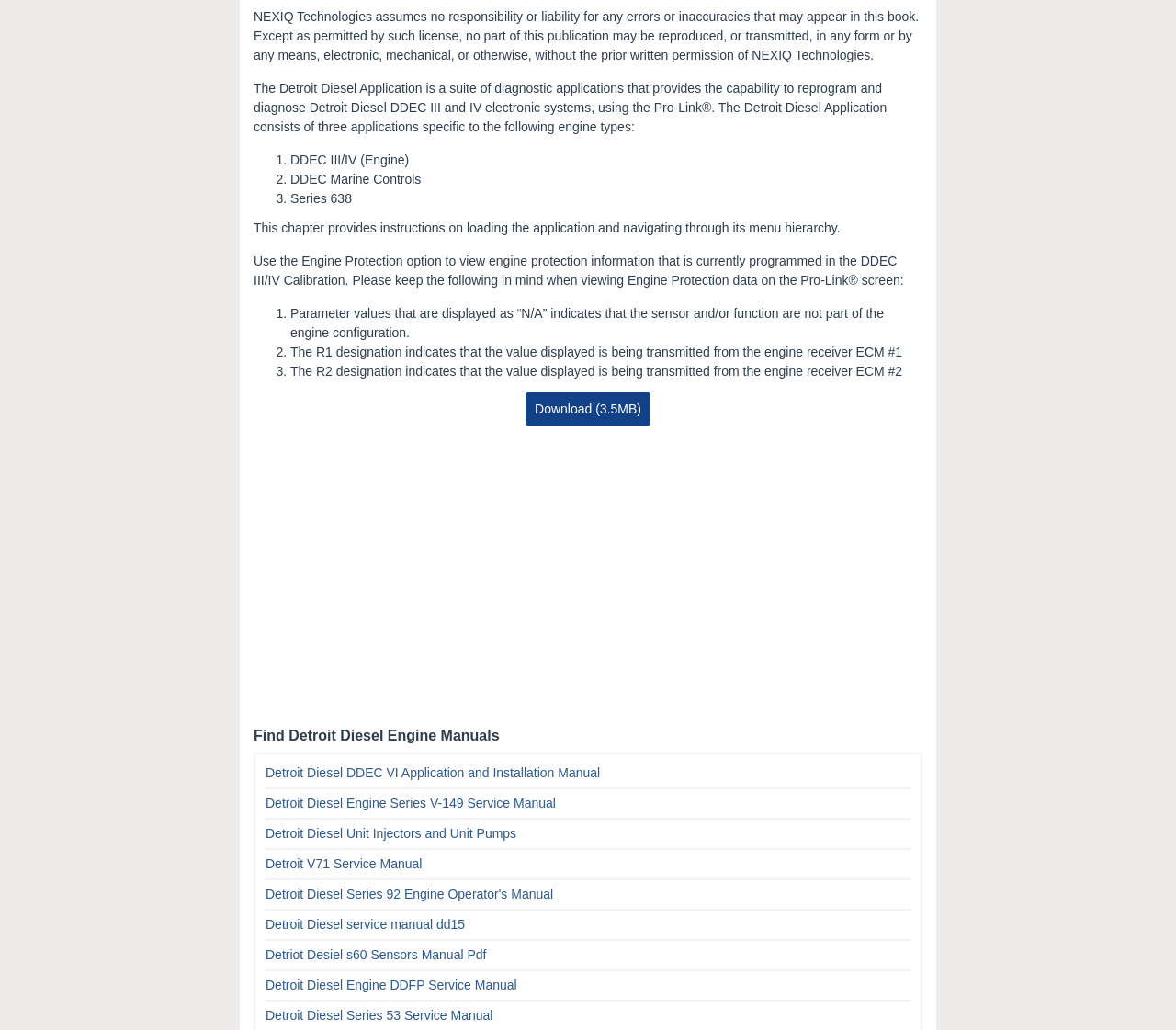What does the R1 designation indicate?
Using the screenshot, give a one-word or short phrase answer.

Value from engine receiver ECM #1